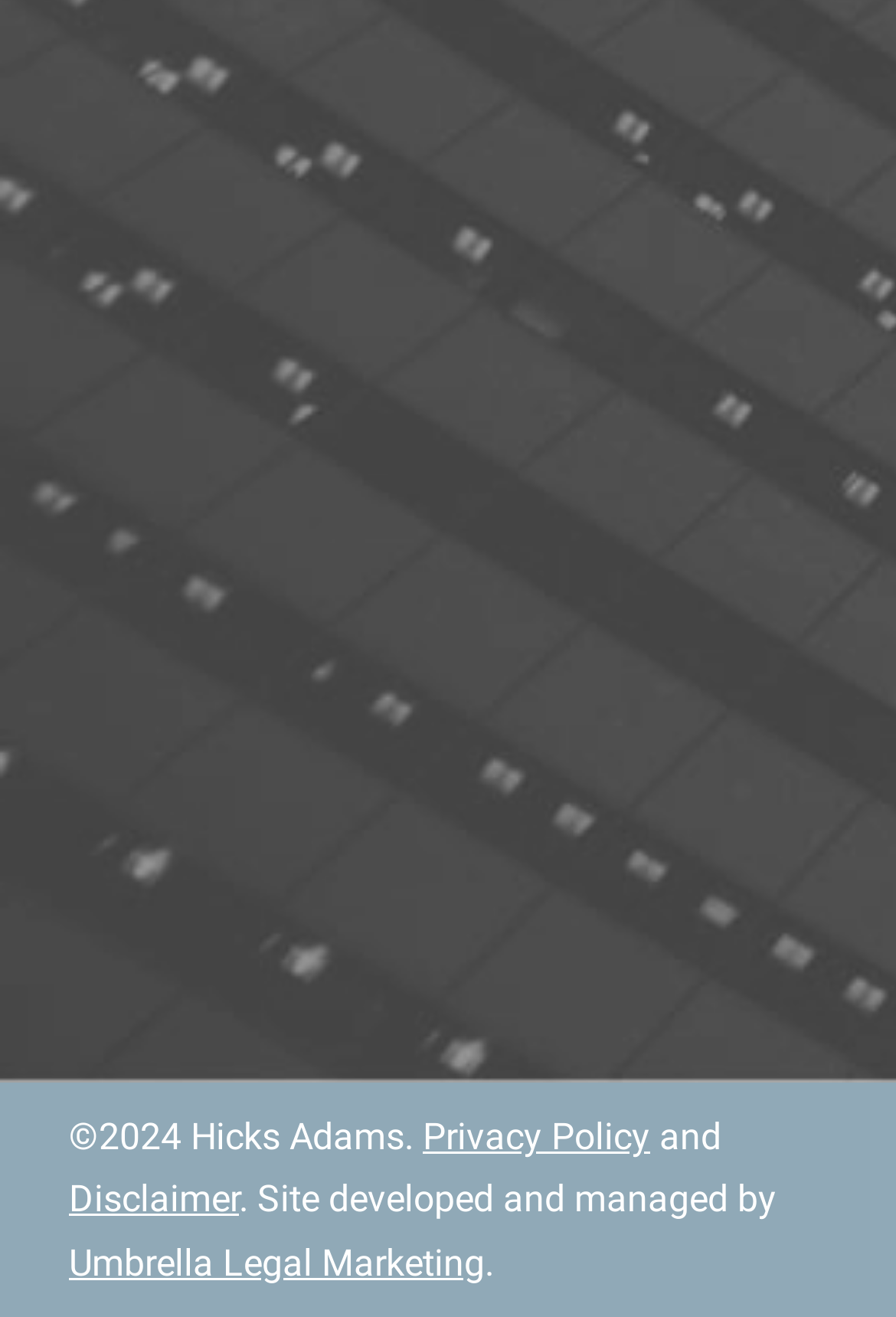What is the copyright year of the site? Analyze the screenshot and reply with just one word or a short phrase.

2024